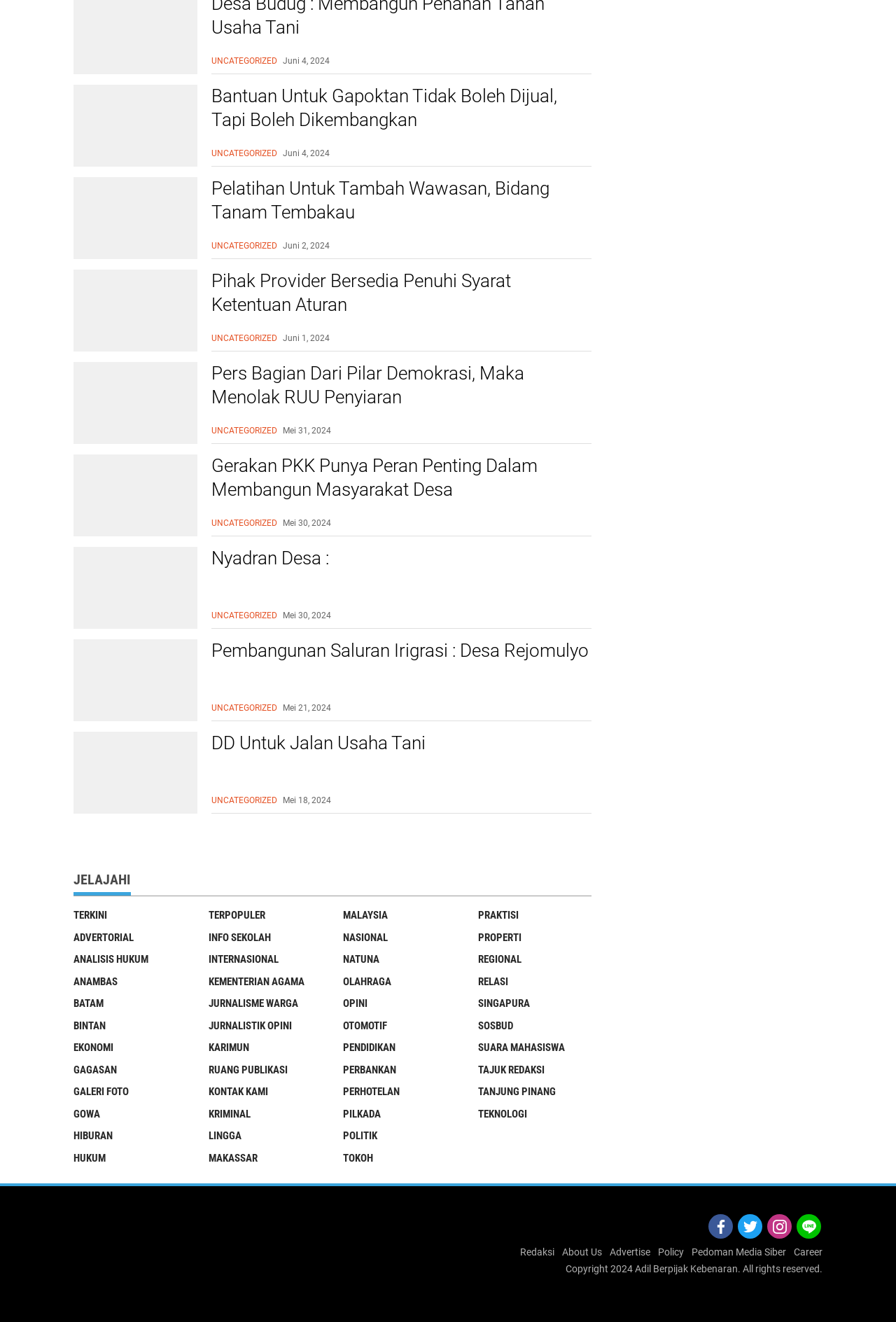Highlight the bounding box coordinates of the element that should be clicked to carry out the following instruction: "Call the phone number". The coordinates must be given as four float numbers ranging from 0 to 1, i.e., [left, top, right, bottom].

None